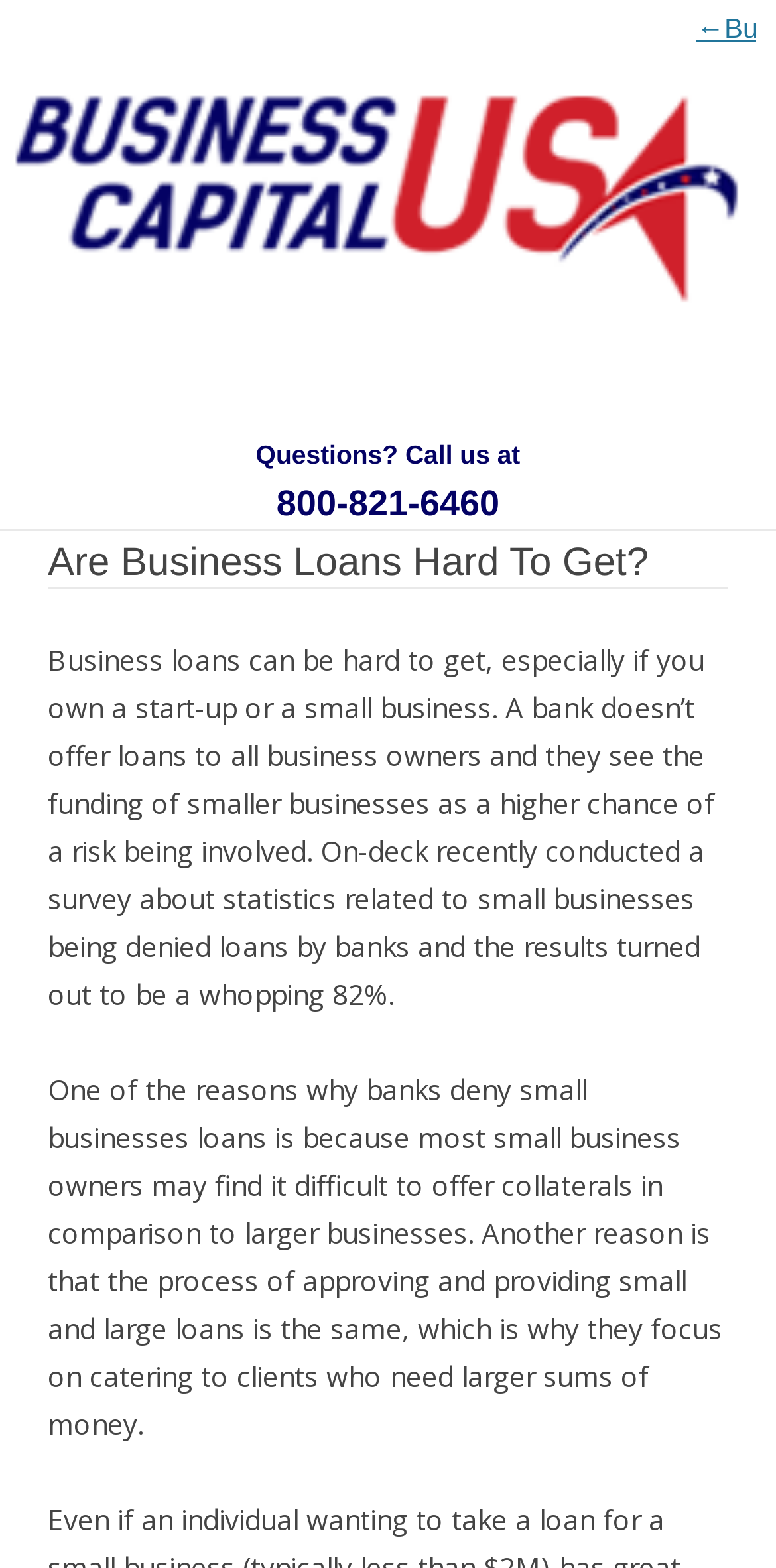Extract the bounding box coordinates for the UI element described as: "menu icon".

None